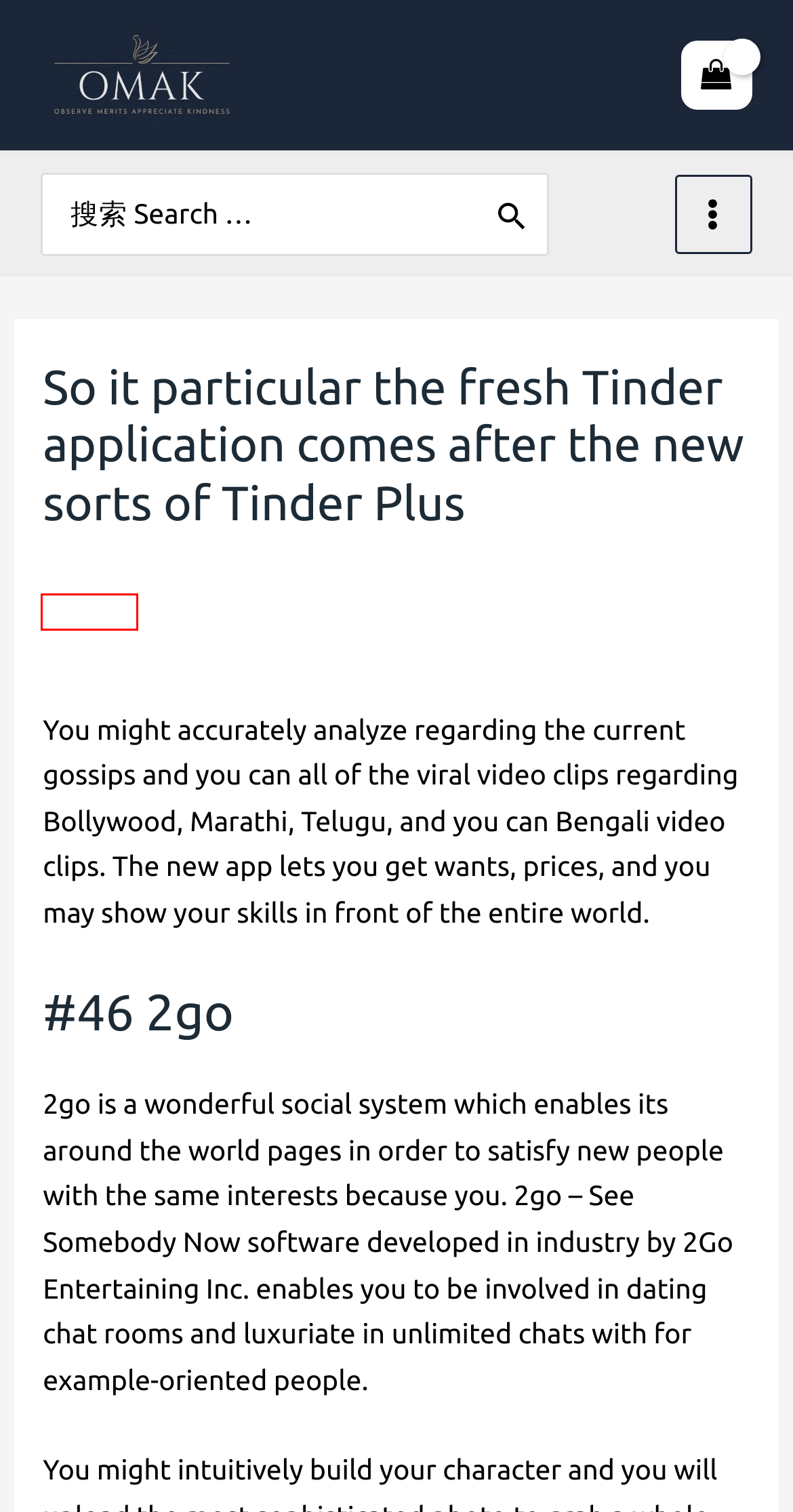You have received a screenshot of a webpage with a red bounding box indicating a UI element. Please determine the most fitting webpage description that matches the new webpage after clicking on the indicated element. The choices are:
A. Privacy Policy – OMAK
B. Town of David Dating website is actually satanic, Adeboye is shut it -RCCG pastor – OMAK
C. Yu Xian – OMAK
D. Cart – OMAK
E. OMAK – Observe Merits Appreciate Kindness
F. Delivery Rates & Policy – OMAK
G. Contact Us – OMAK
H. topp post brudebestillingsnett – OMAK

C